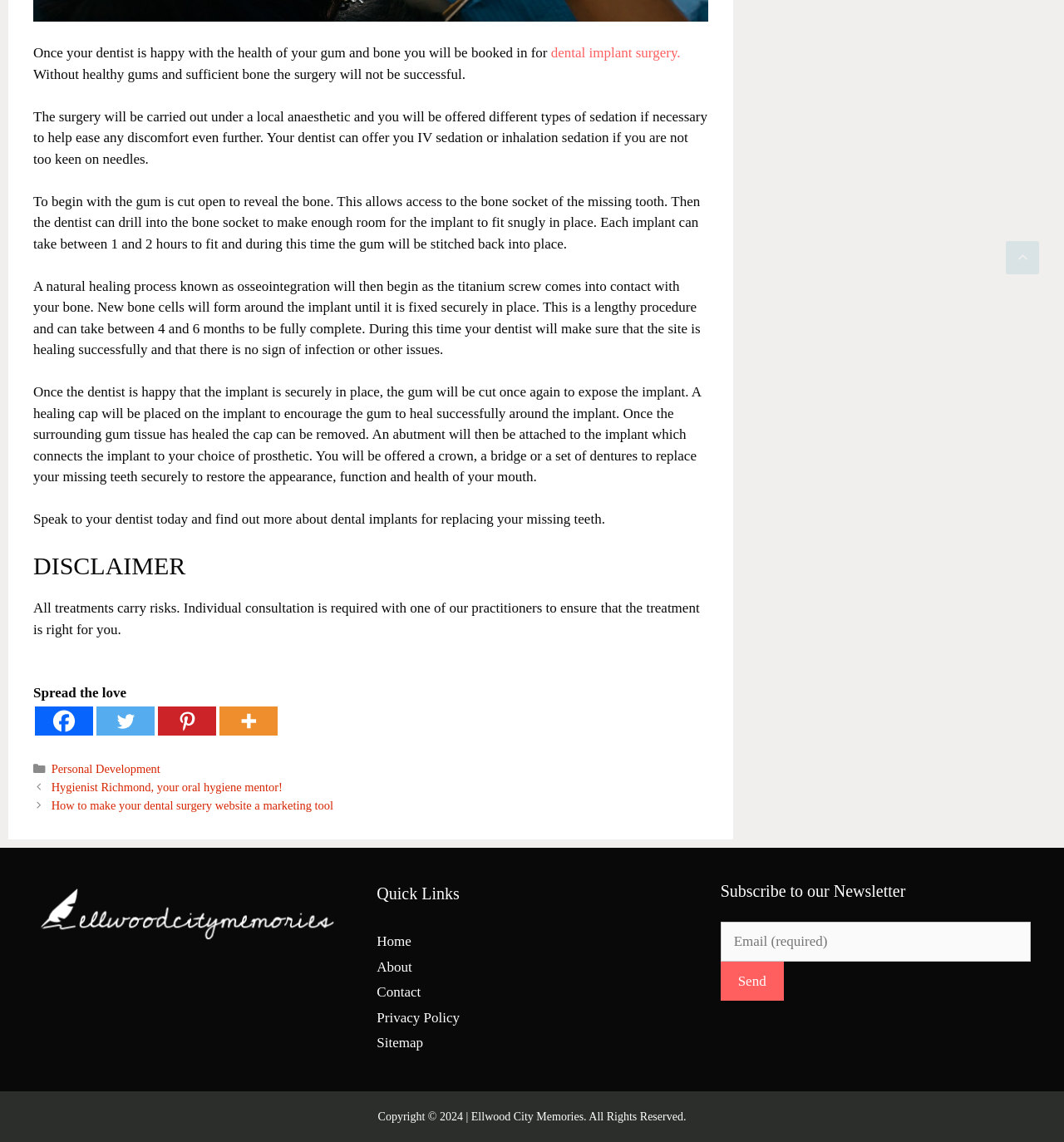Predict the bounding box for the UI component with the following description: "Home".

[0.354, 0.818, 0.387, 0.831]